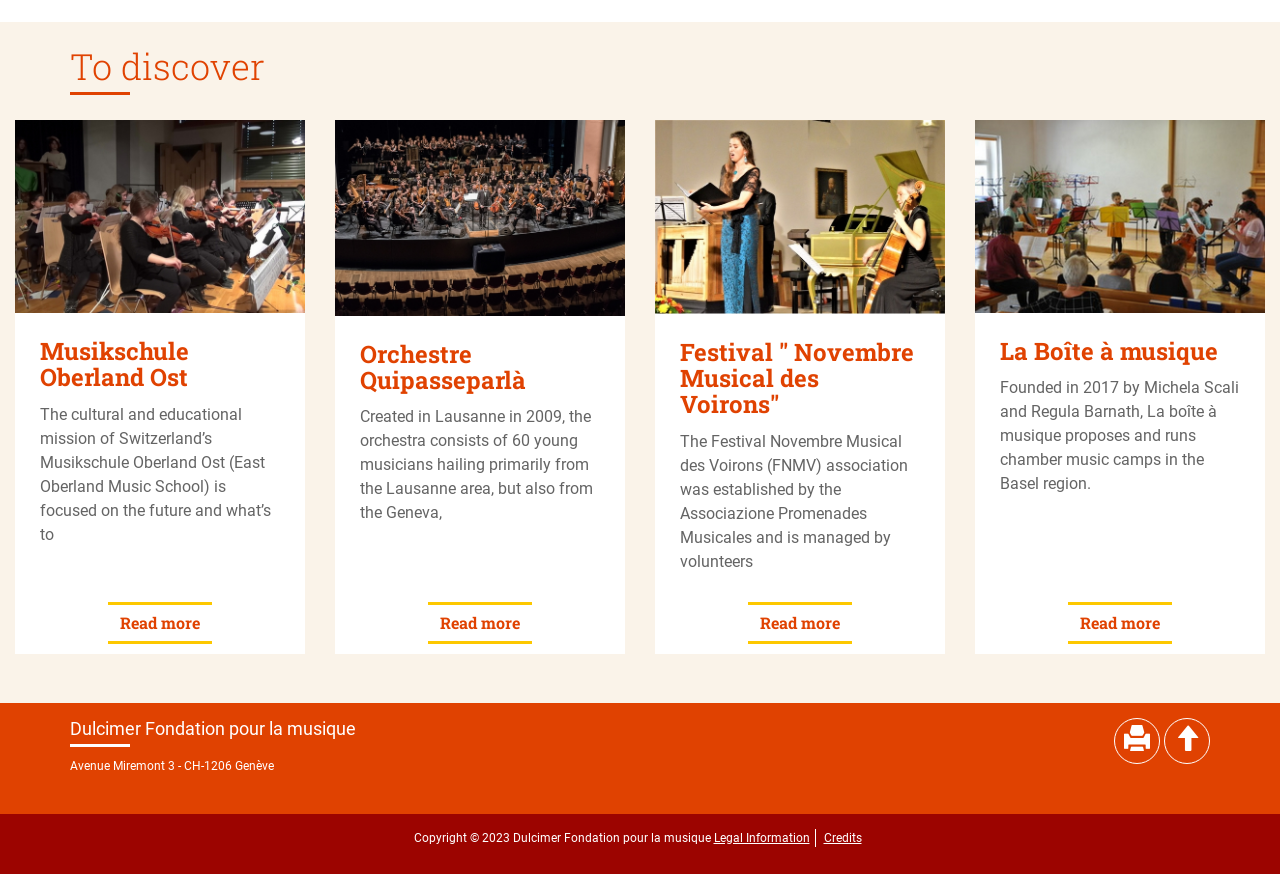Determine the bounding box coordinates of the clickable region to execute the instruction: "Read more about Festival 'Novembre Musical des Voirons'". The coordinates should be four float numbers between 0 and 1, denoted as [left, top, right, bottom].

[0.584, 0.689, 0.666, 0.737]